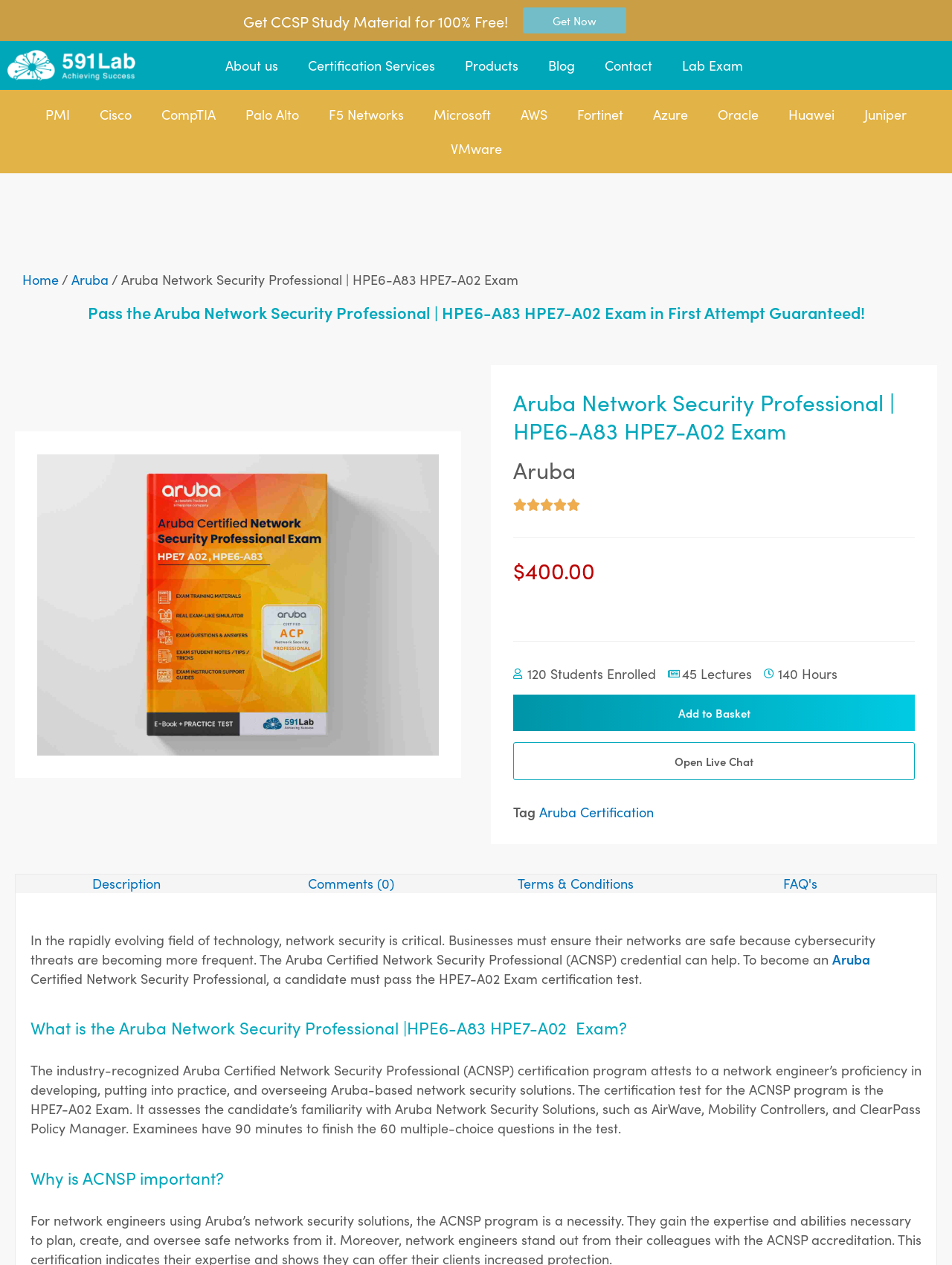Predict the bounding box of the UI element based on the description: "Add to Basket". The coordinates should be four float numbers between 0 and 1, formatted as [left, top, right, bottom].

[0.539, 0.549, 0.961, 0.578]